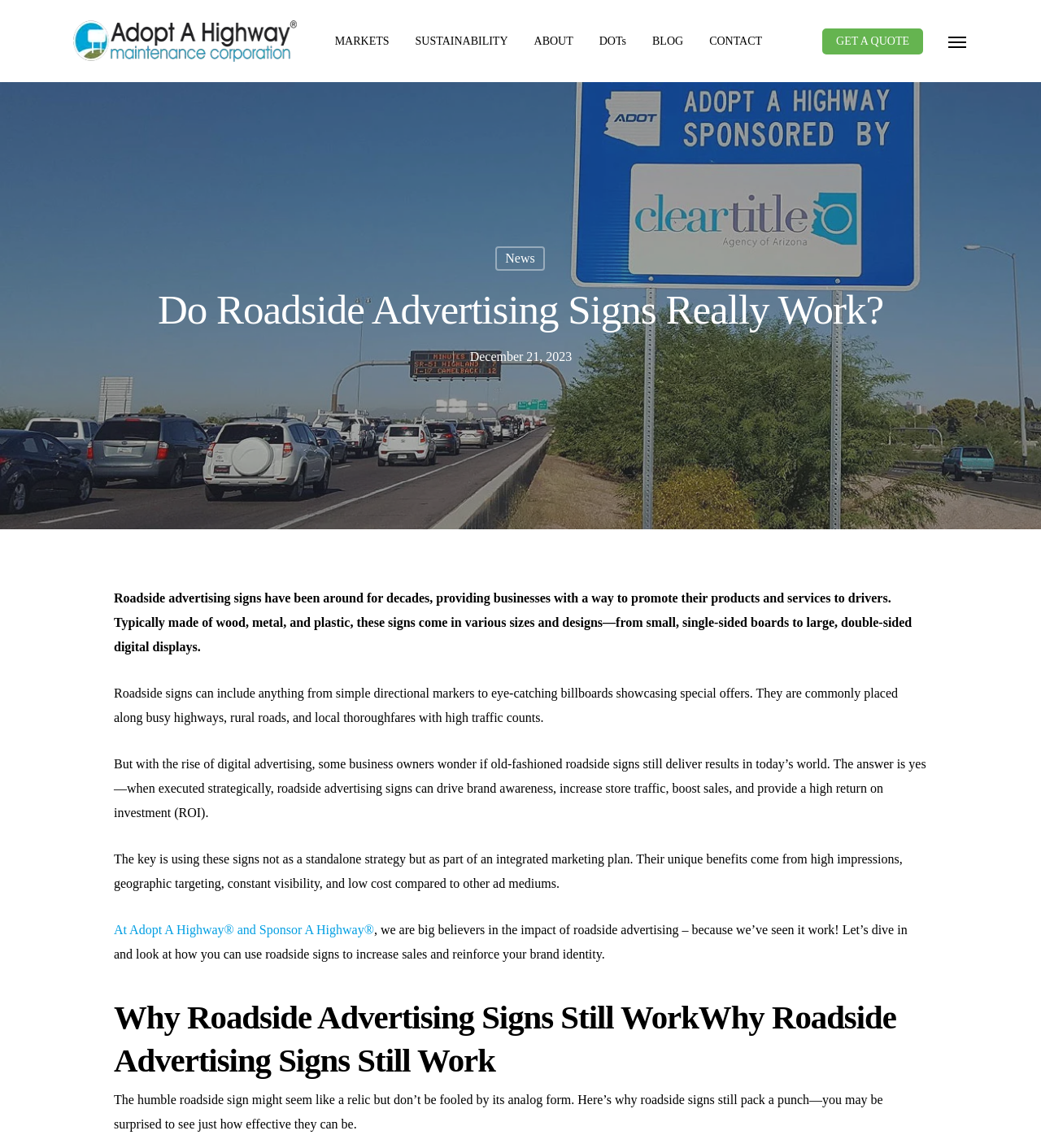Using the description: "News", identify the bounding box of the corresponding UI element in the screenshot.

[0.476, 0.215, 0.523, 0.236]